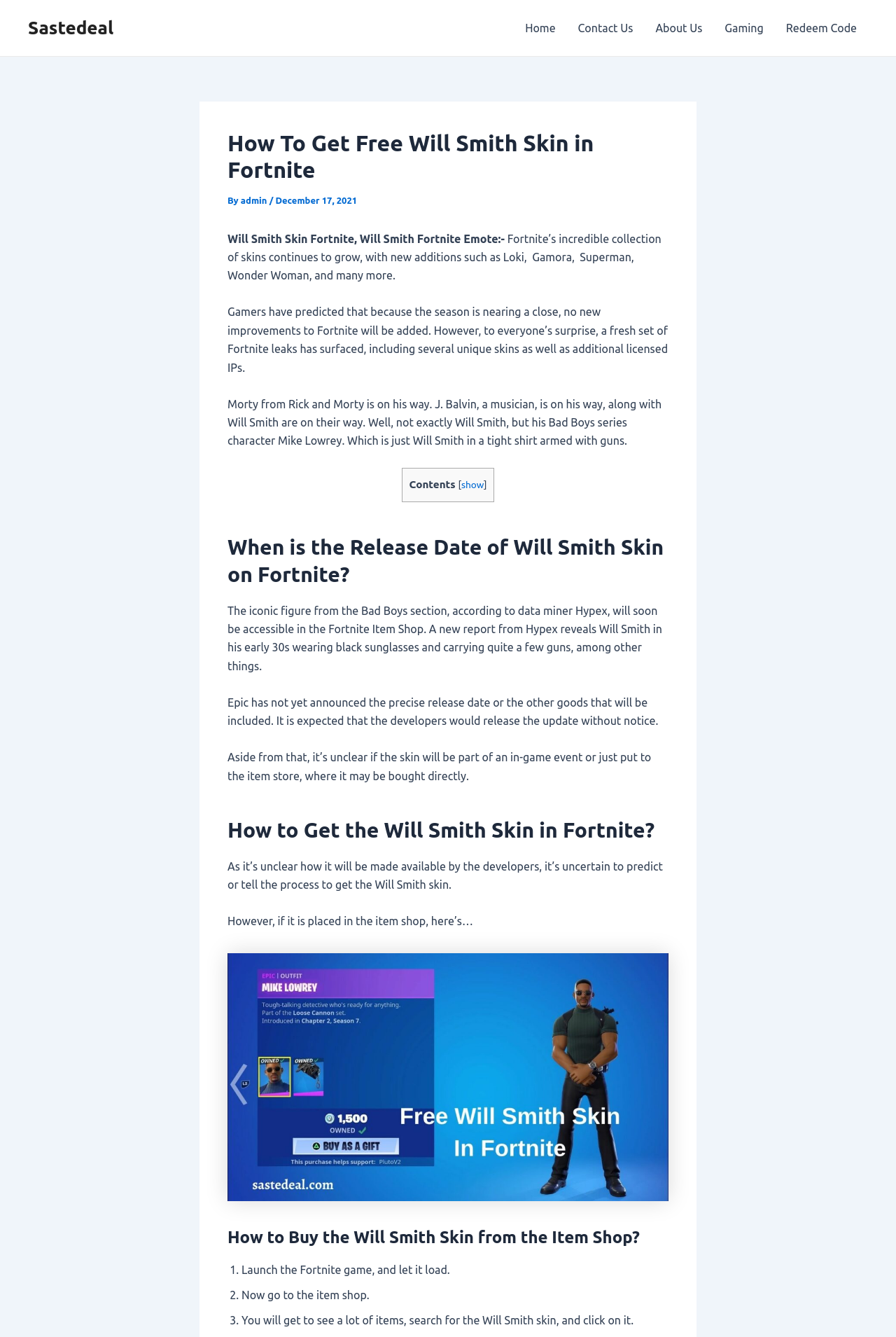Pinpoint the bounding box coordinates of the area that must be clicked to complete this instruction: "Click on the 'Redeem Code' link".

[0.865, 0.0, 0.969, 0.042]